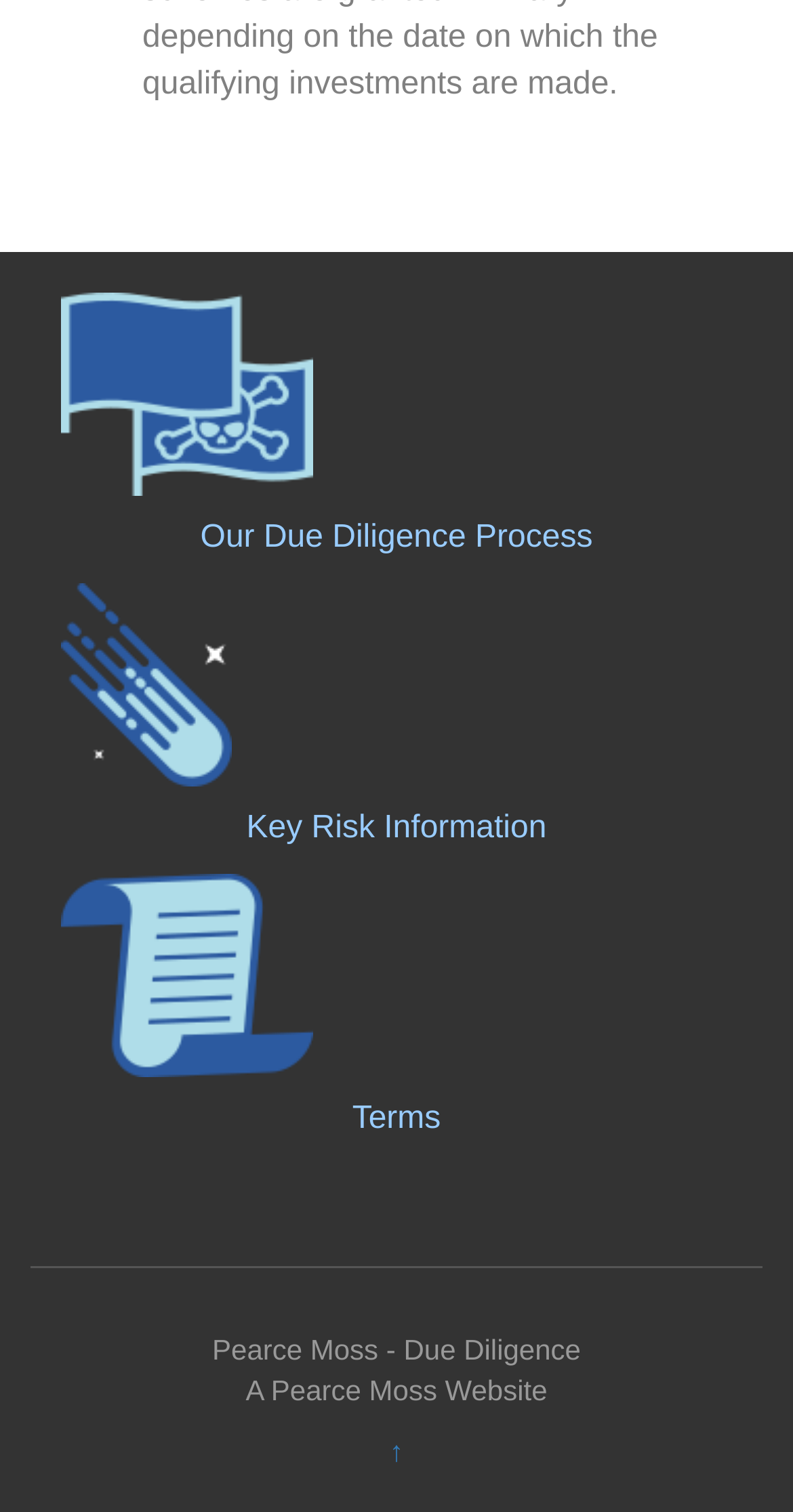Locate the bounding box of the user interface element based on this description: "↑".

[0.491, 0.949, 0.509, 0.971]